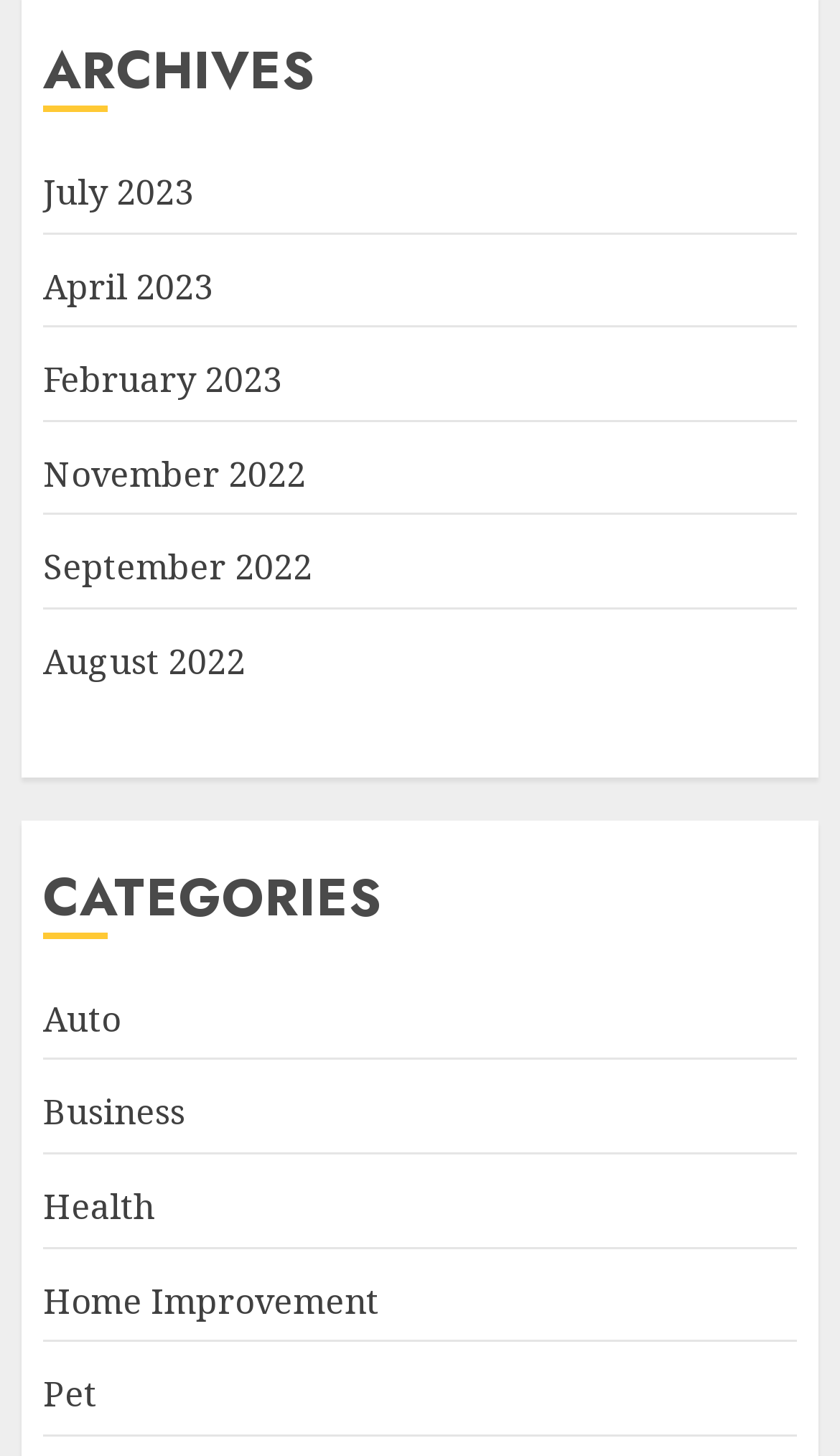Determine the bounding box for the UI element described here: "September 2022".

[0.051, 0.373, 0.372, 0.407]